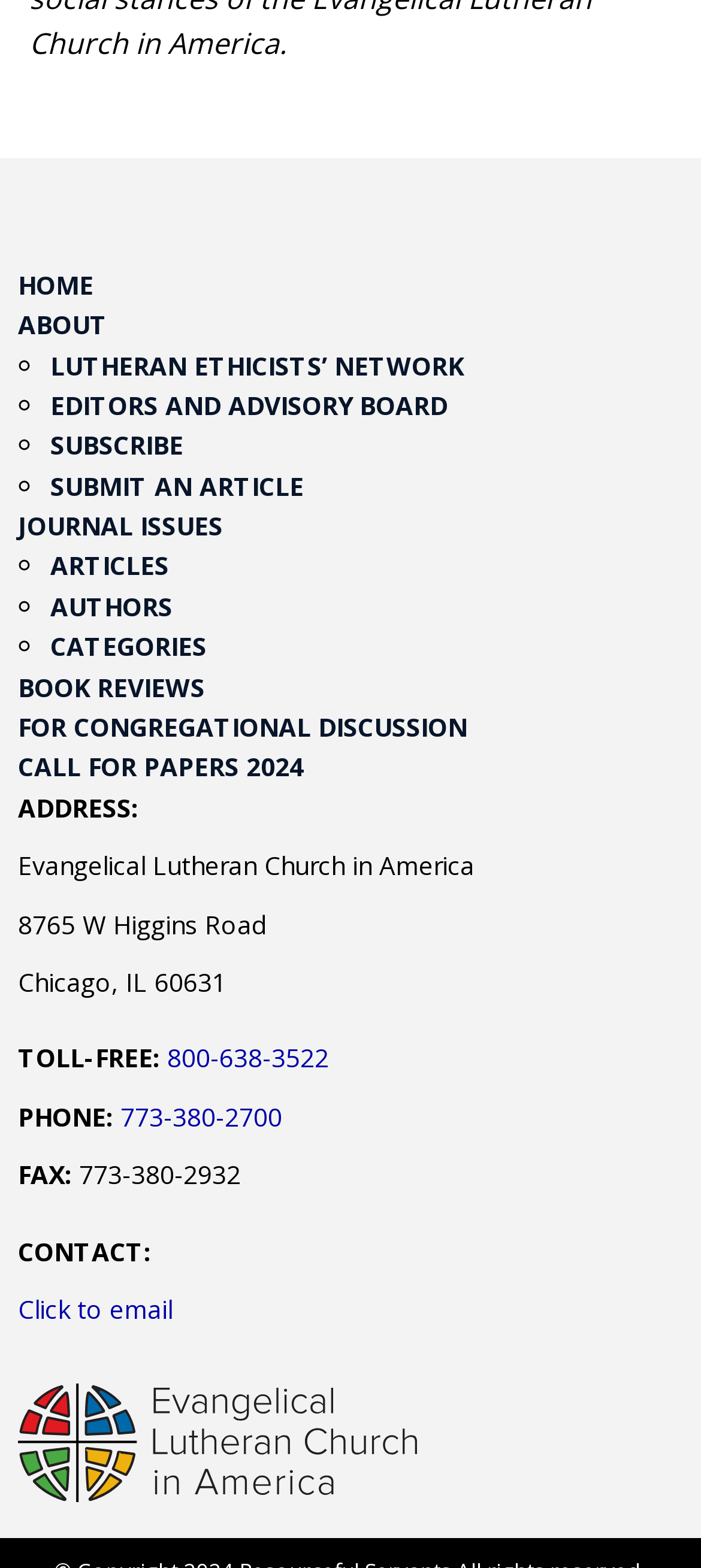Bounding box coordinates should be in the format (top-left x, top-left y, bottom-right x, bottom-right y) and all values should be floating point numbers between 0 and 1. Determine the bounding box coordinate for the UI element described as: Submit an Article

[0.072, 0.299, 0.433, 0.321]